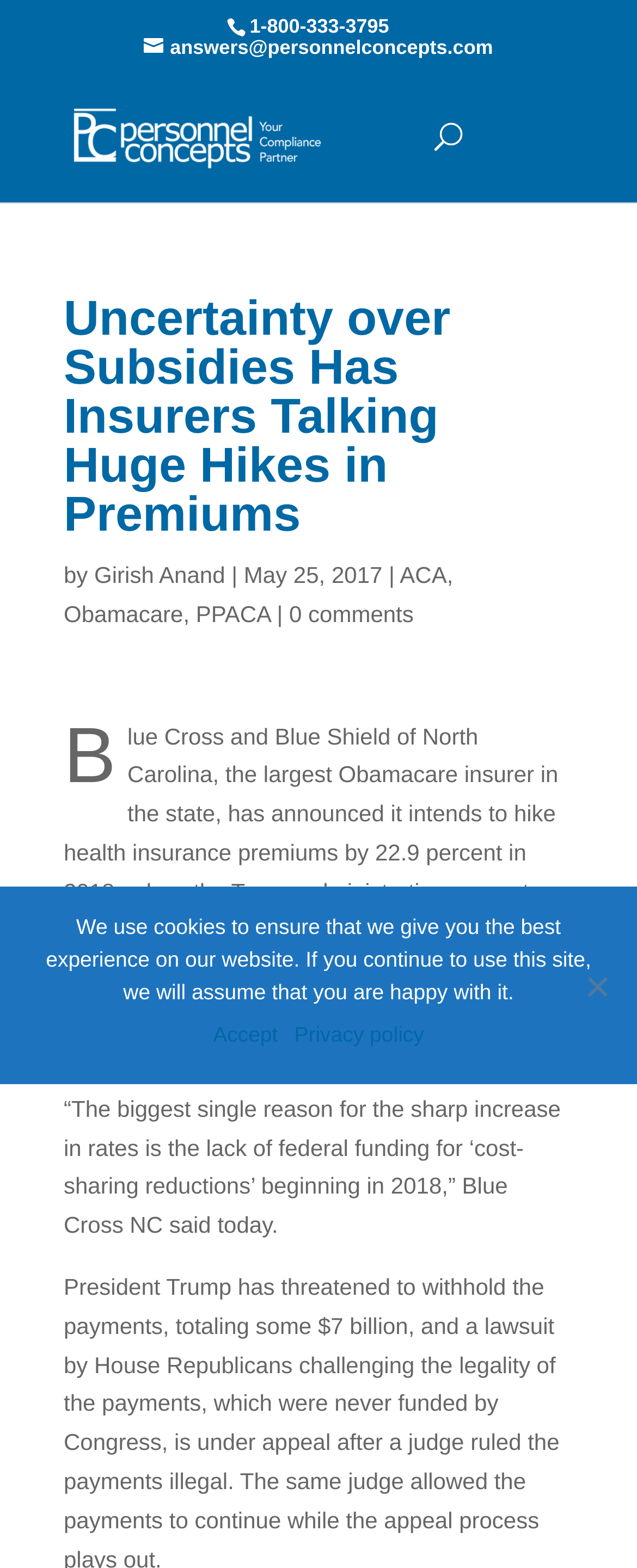Please give a concise answer to this question using a single word or phrase: 
What is the reason for the sharp increase in rates according to Blue Cross NC?

Lack of federal funding for cost-sharing reductions